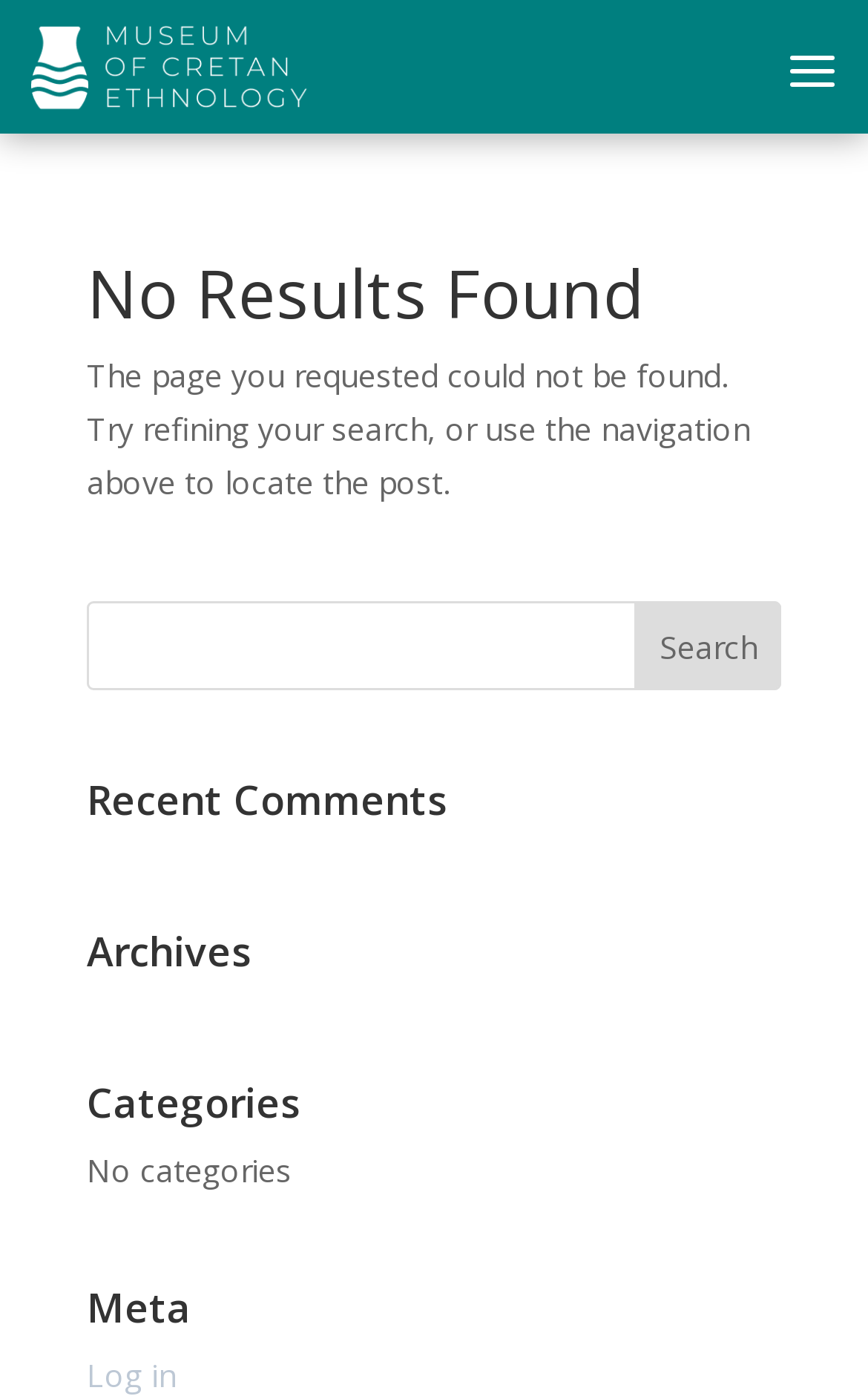Please examine the image and provide a detailed answer to the question: How many categories are listed?

The text 'No categories' is displayed under the 'Categories' heading, indicating that there are no categories listed.